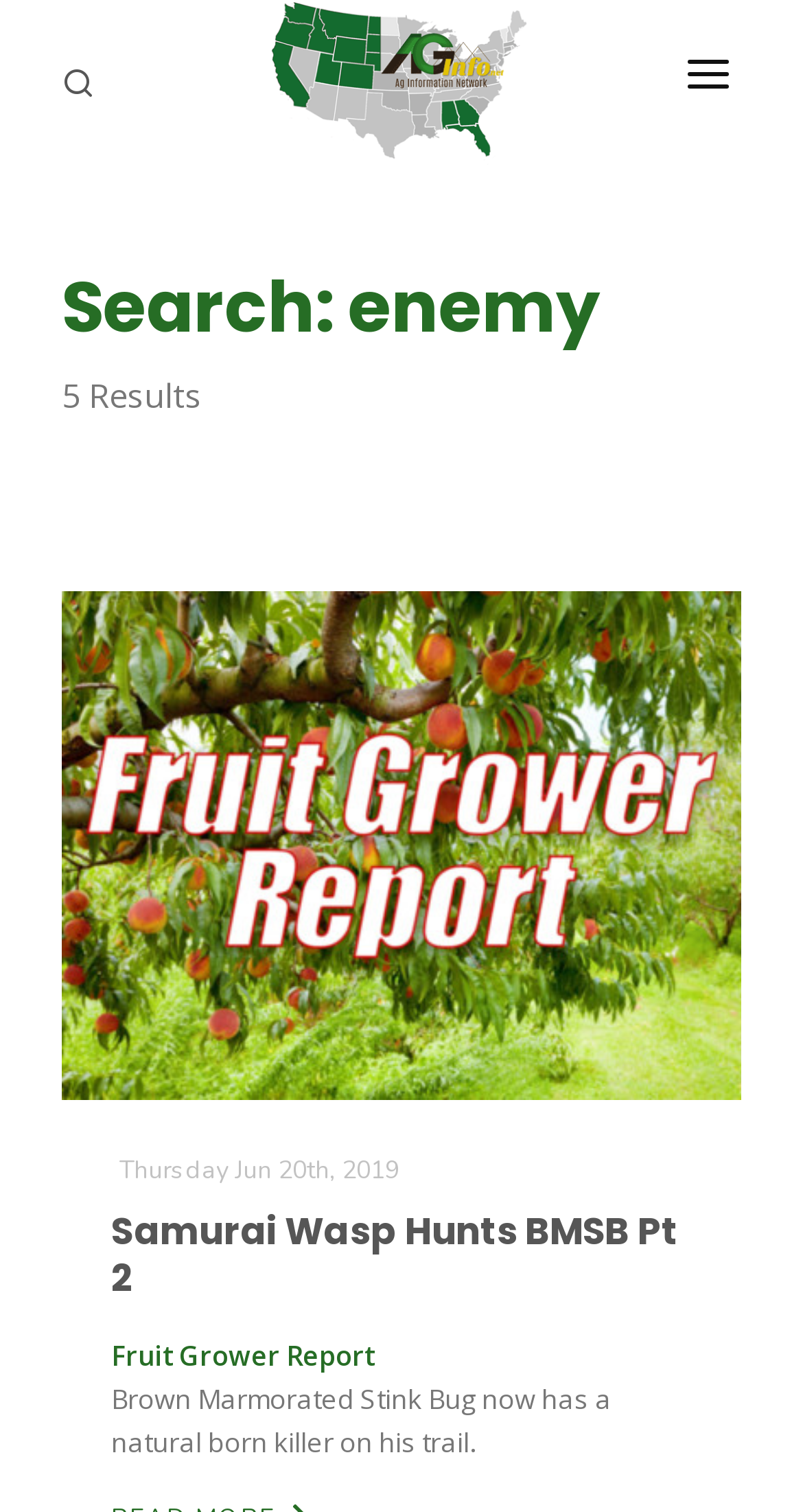What is the title of the first search result?
Based on the image, please offer an in-depth response to the question.

The first search result is a link element with a bounding box of [0.077, 0.546, 0.923, 0.57], and its title is 'Samurai Wasp Hunts BMSB Pt 2', which is also the text of the link element.